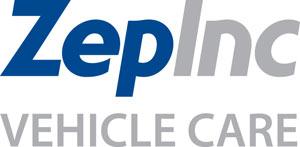Provide a comprehensive description of the image.

The image illustrates the logo of Zep Inc. Vehicle Care, a company that specializes in car wash and vehicle care products. The logo is prominently displayed with "ZepInc" in bold blue letters, alongside "VEHICLE CARE" in a lighter gray font below. This branding reflects the company’s focus on delivering high-quality solutions tailored for the vehicle care industry, emphasizing professionalism and reliability in their offerings. The design reinforces the brand's commitment to enhancing car wash businesses and servicing customer needs effectively.